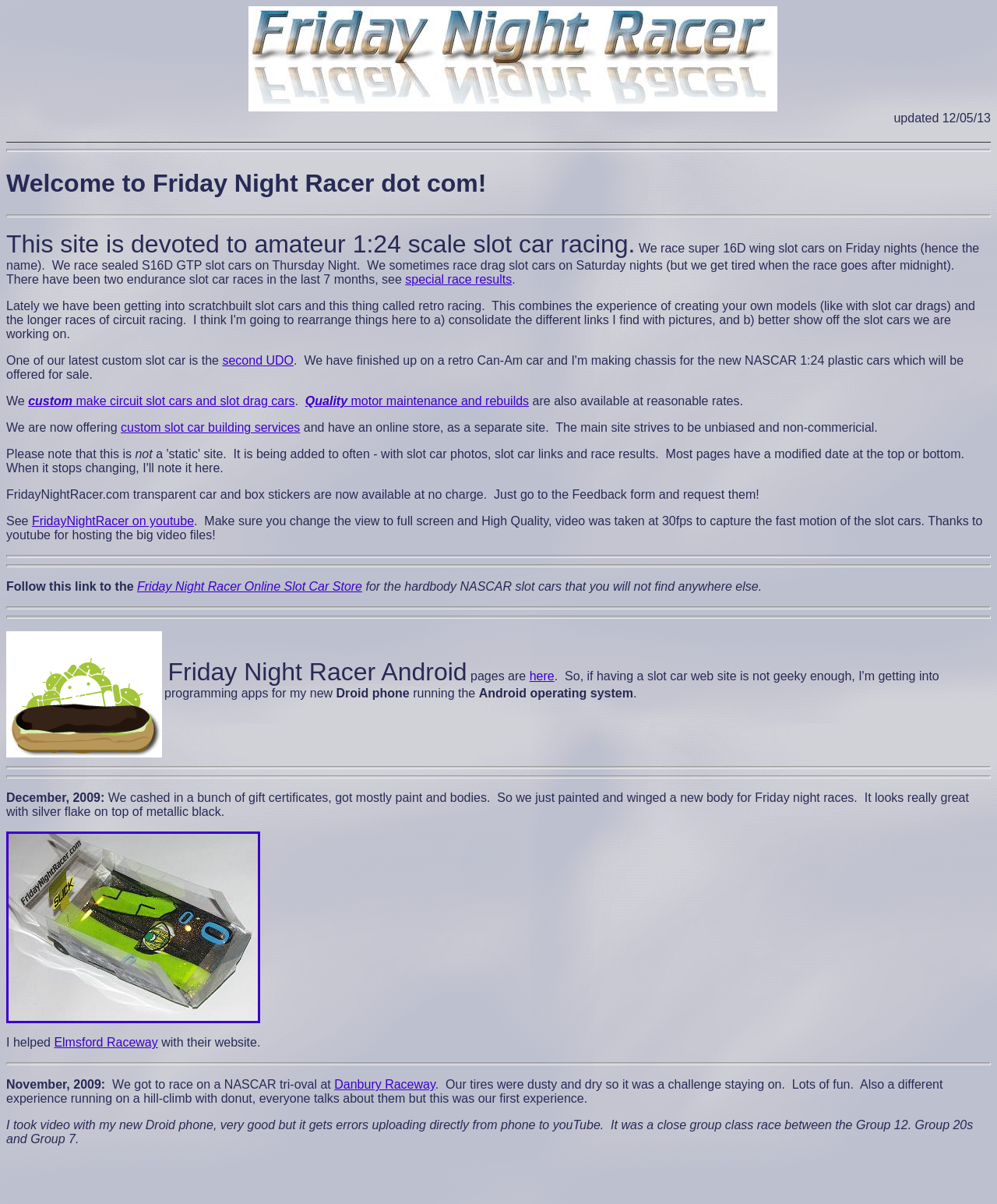Do they offer custom slot car building services?
Based on the image, respond with a single word or phrase.

Yes